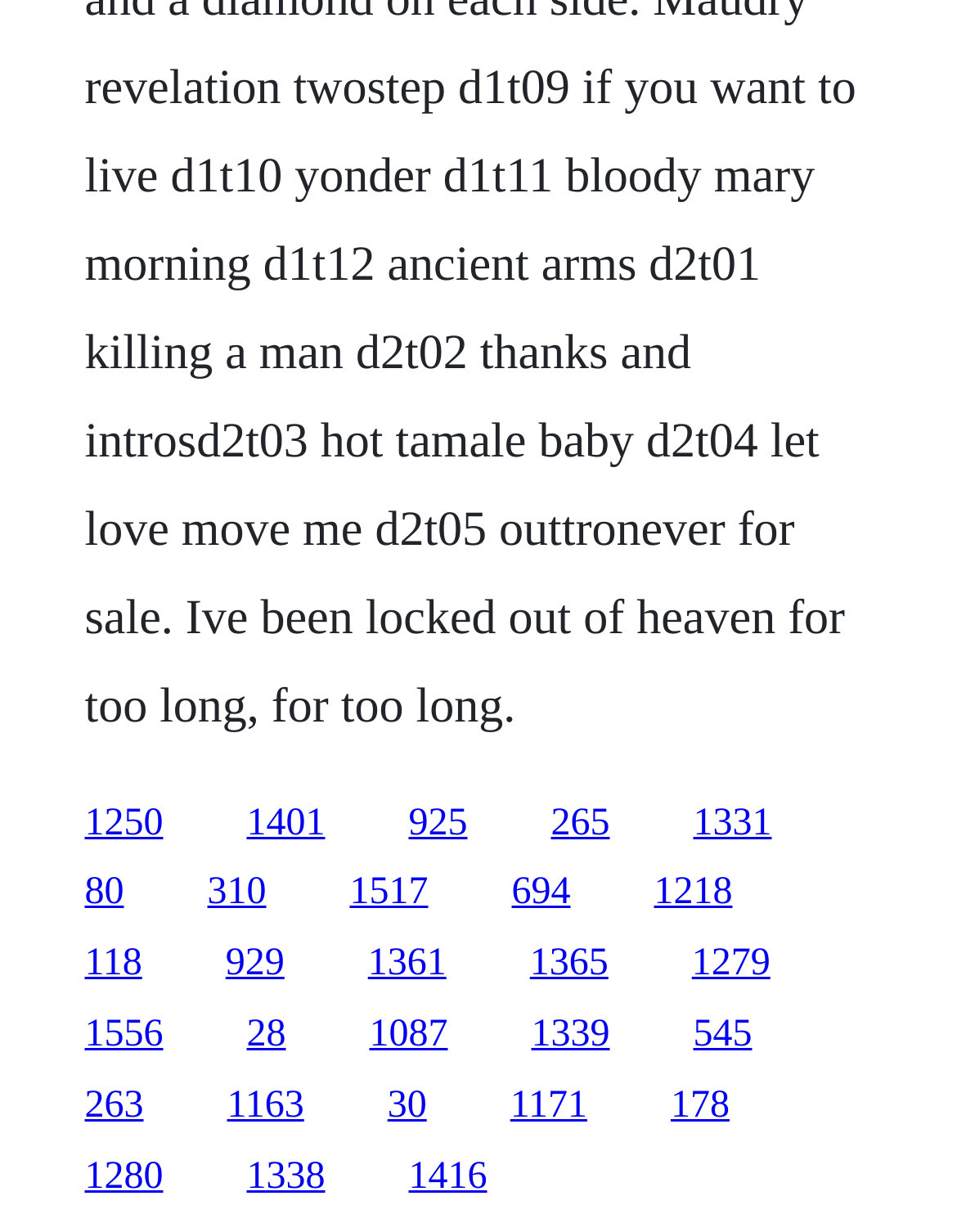Answer the question below using just one word or a short phrase: 
What is the number of links on the webpage?

24